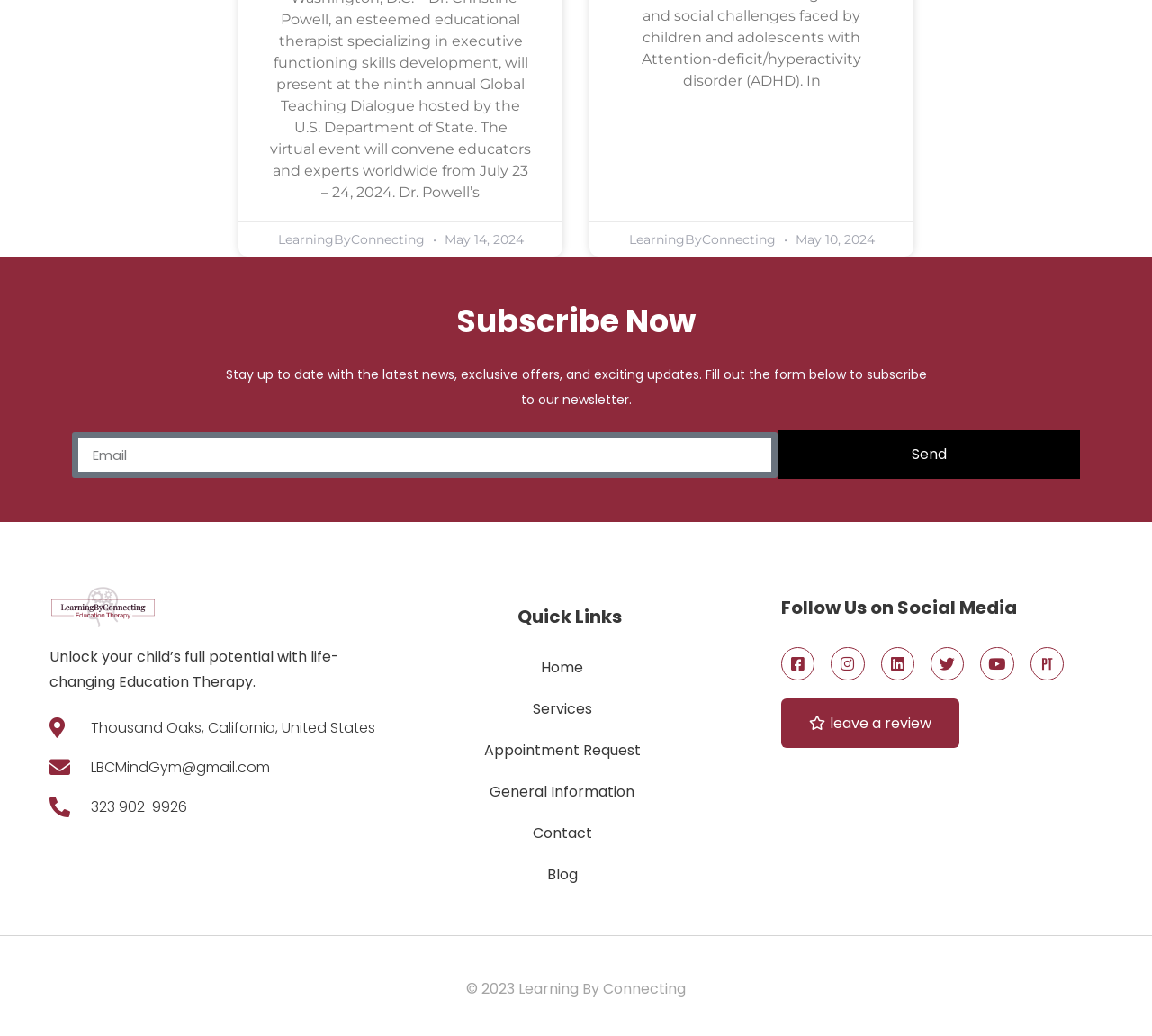Please determine the bounding box coordinates of the element's region to click for the following instruction: "Enter email address".

[0.062, 0.417, 0.675, 0.461]